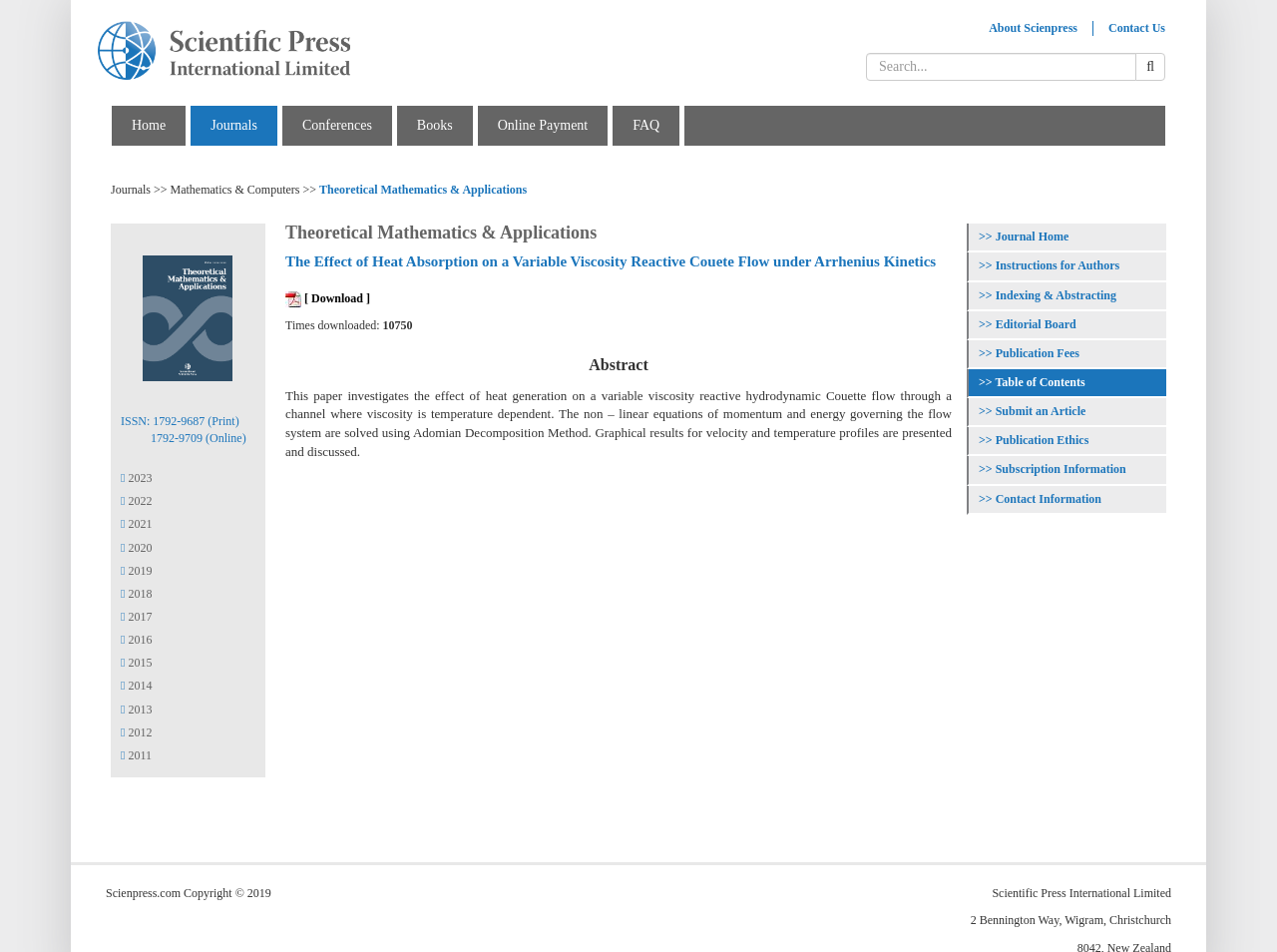Using the provided description Skip to content, find the bounding box coordinates for the UI element. Provide the coordinates in (top-left x, top-left y, bottom-right x, bottom-right y) format, ensuring all values are between 0 and 1.

None